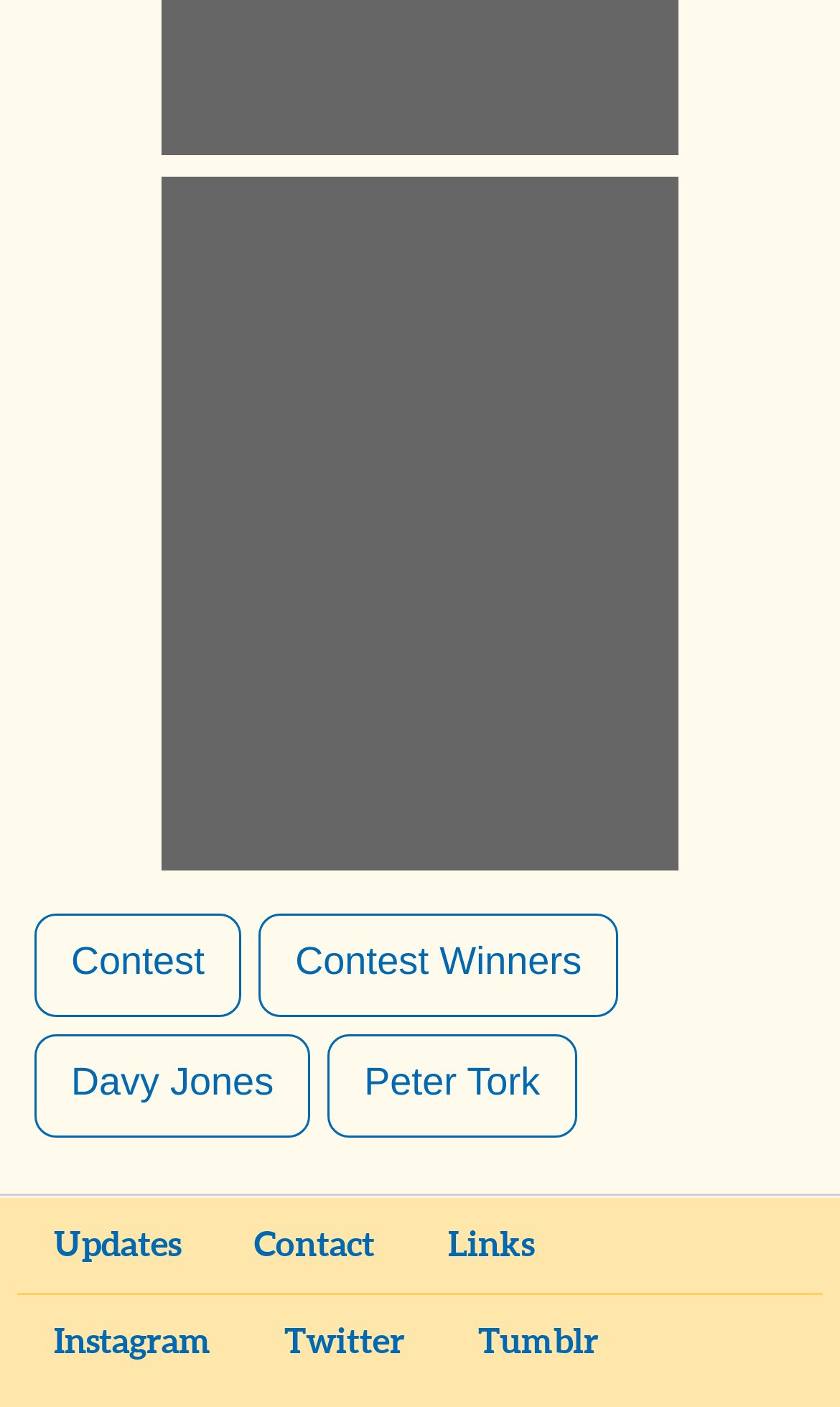Provide a brief response in the form of a single word or phrase:
How many figures are on the webpage?

1